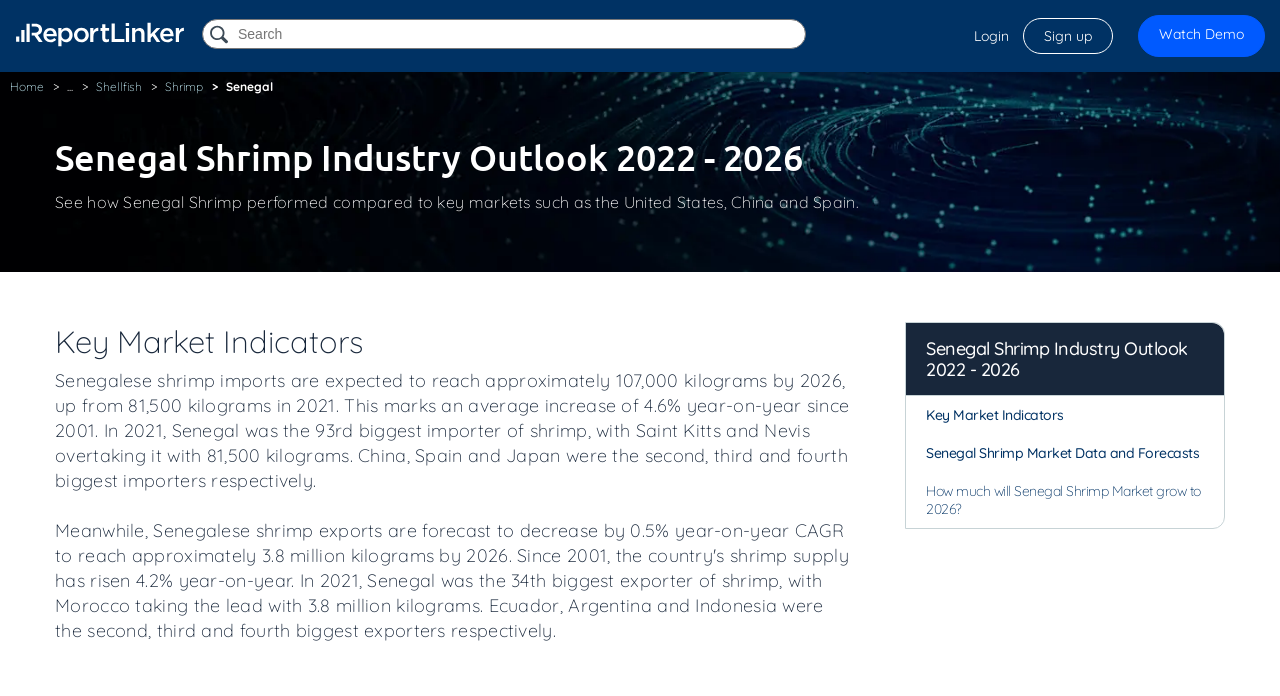Pinpoint the bounding box coordinates of the clickable element to carry out the following instruction: "Type your name."

None